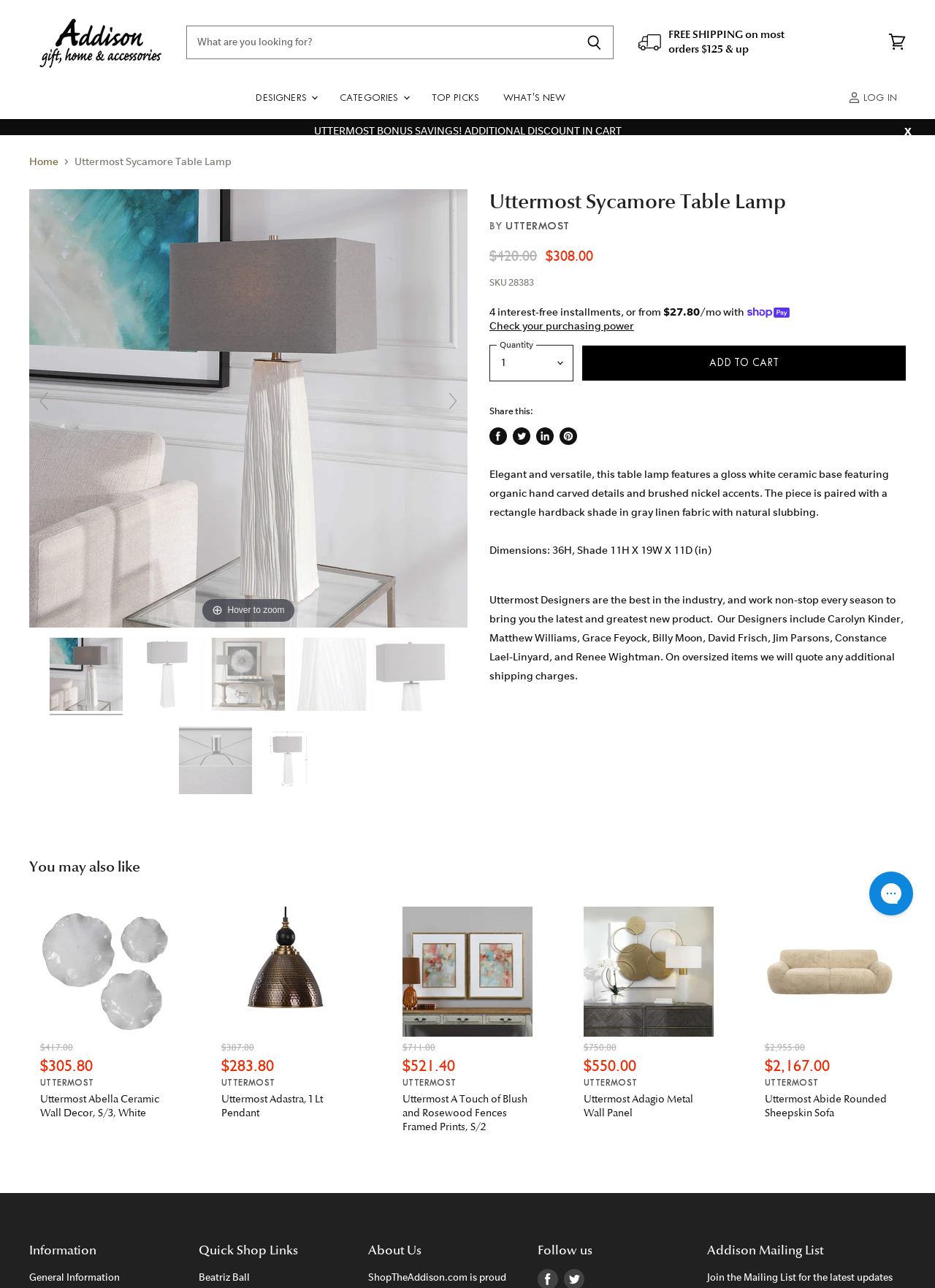Respond to the question below with a single word or phrase:
What is the name of the product?

Uttermost Sycamore Table Lamp